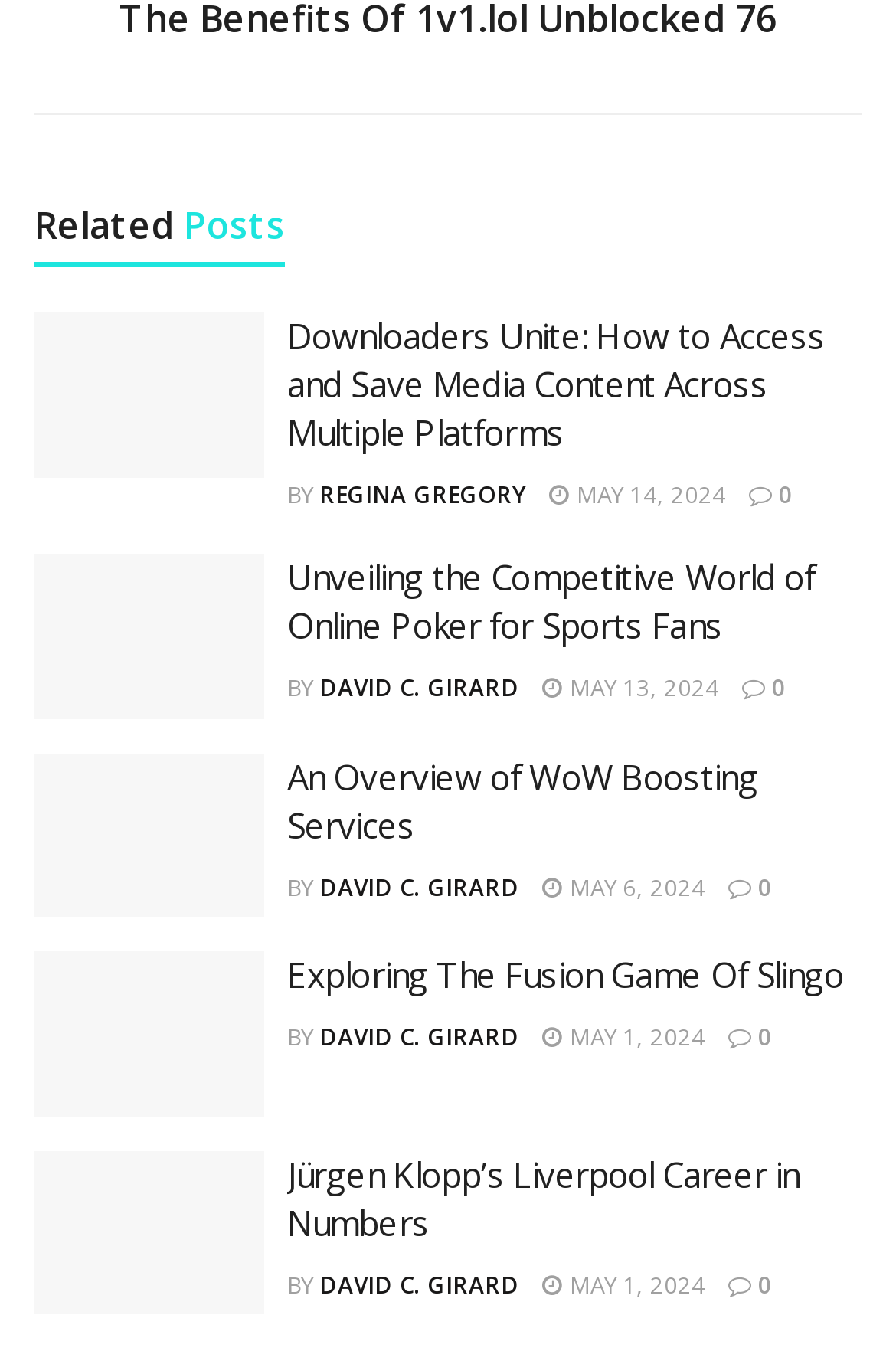Answer the following inquiry with a single word or phrase:
Who is the author of the third article?

DAVID C. GIRARD